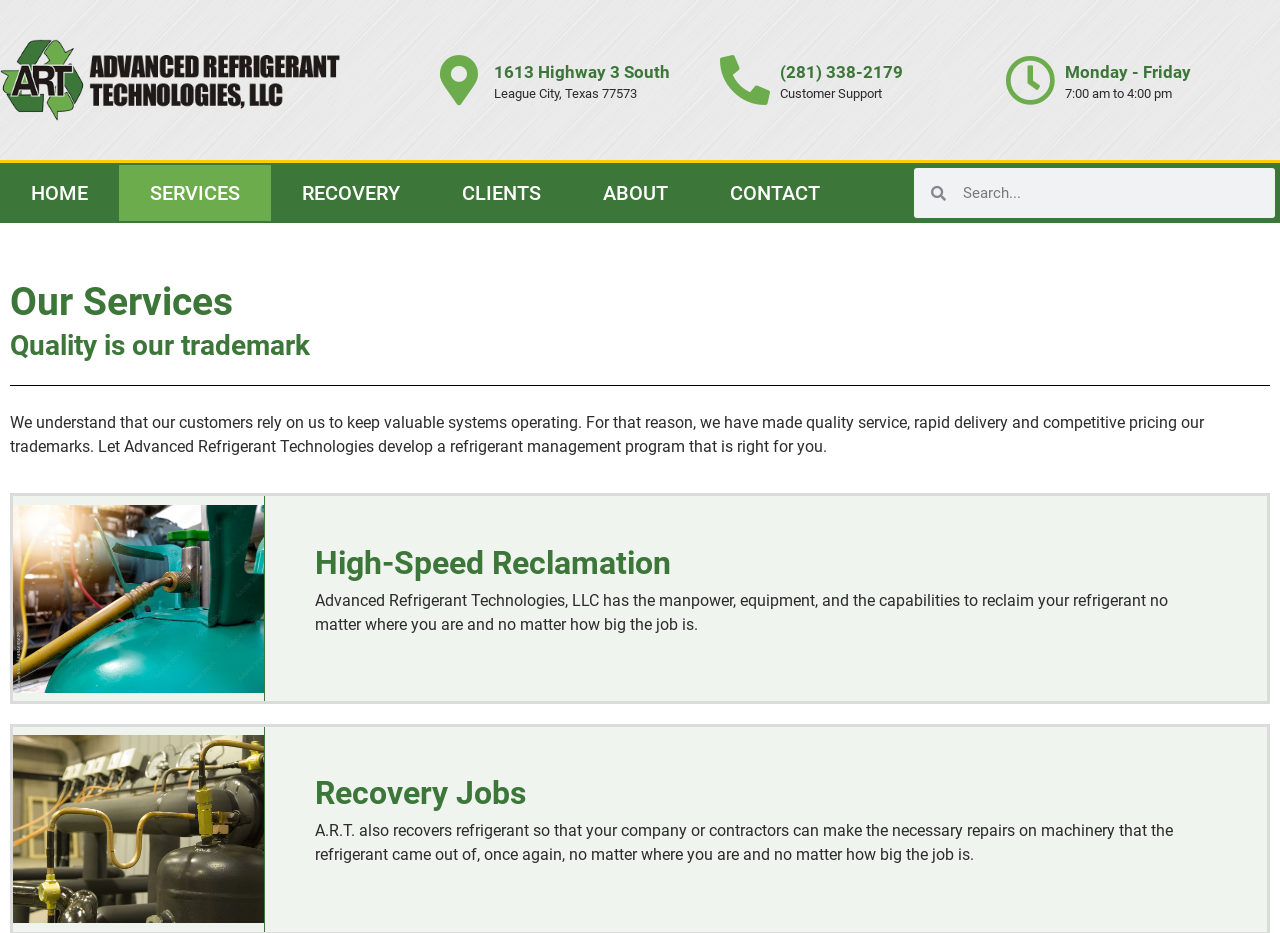What is the company's phone number?
Based on the image, respond with a single word or phrase.

(281) 338-2179